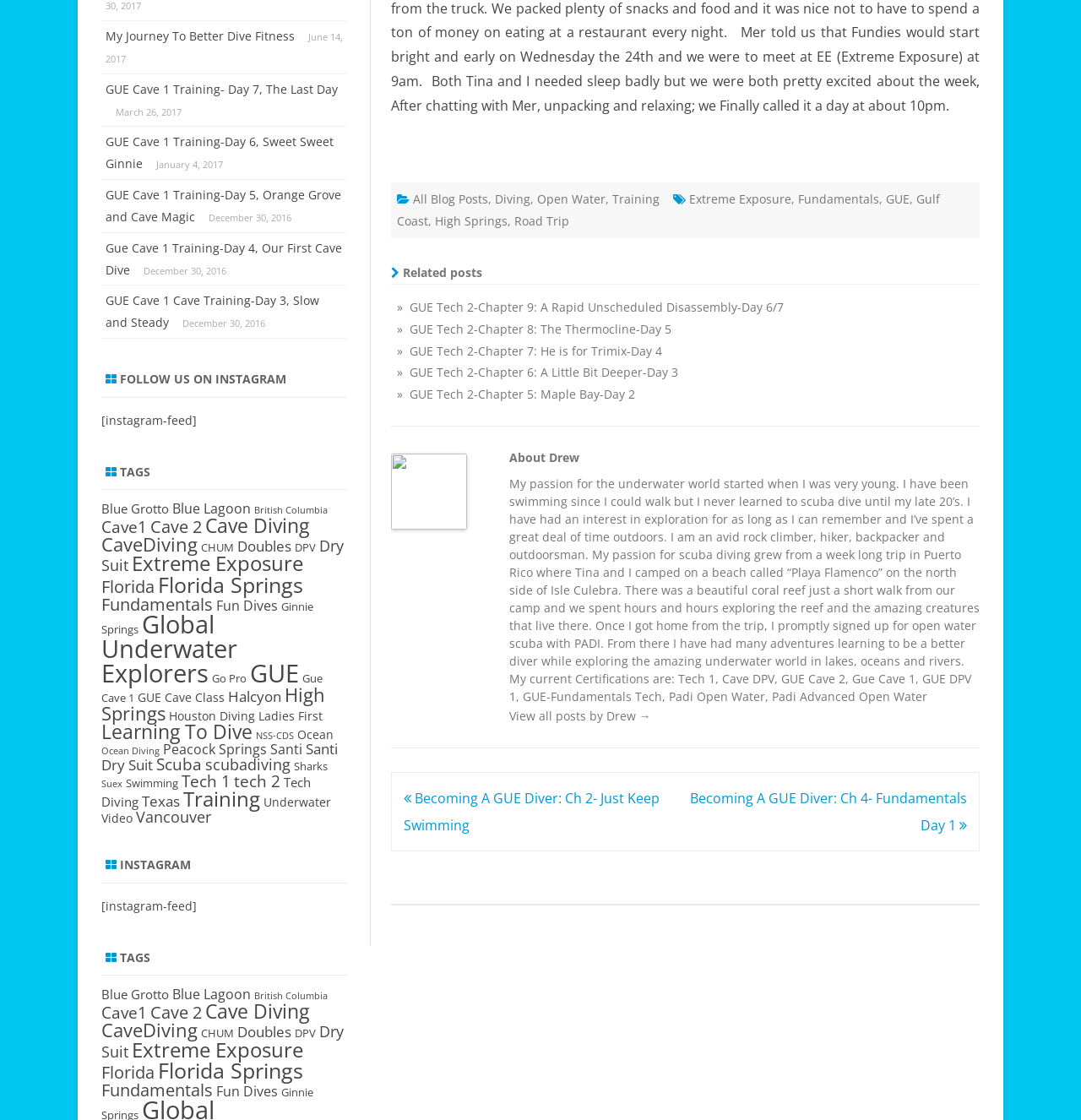How many links are there in the footer?
From the image, provide a succinct answer in one word or a short phrase.

11